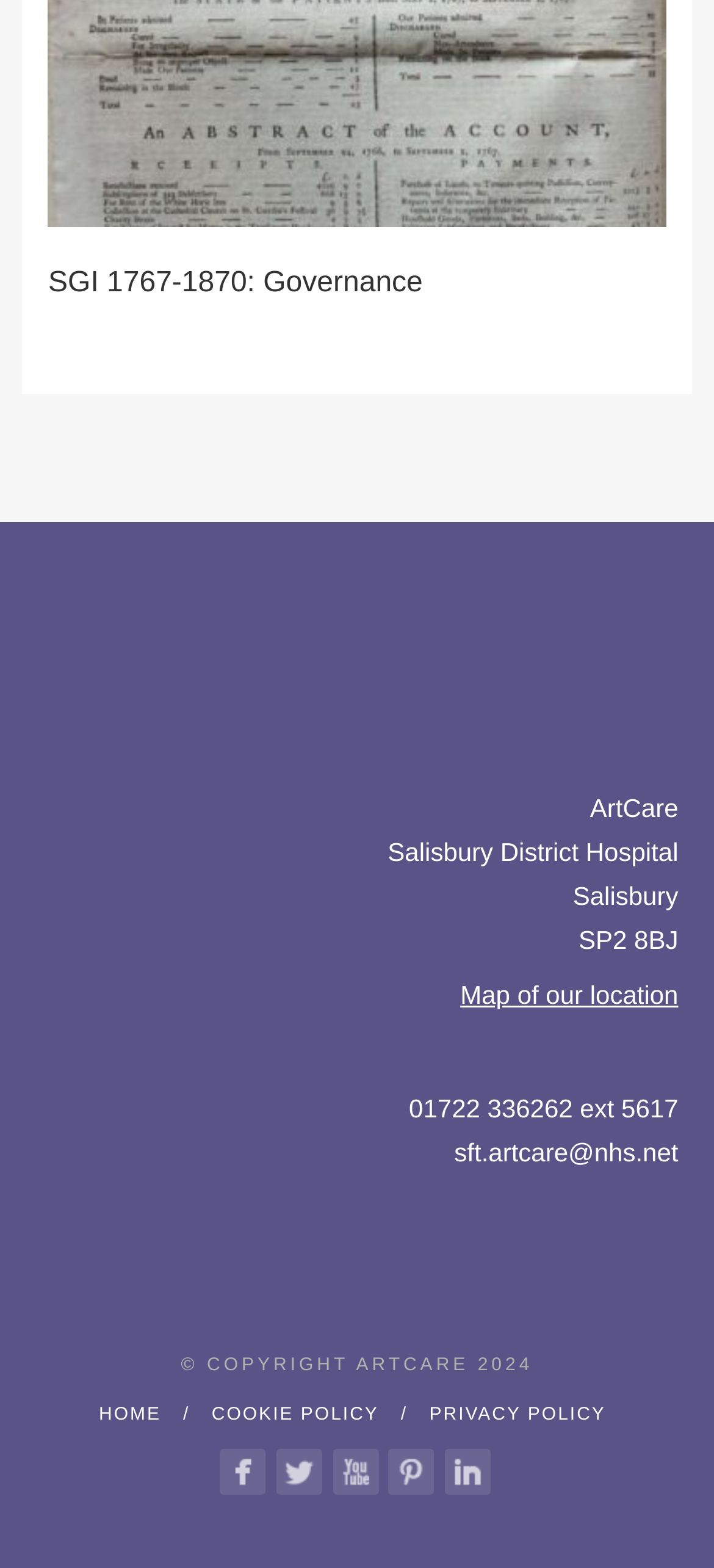Locate the bounding box coordinates of the clickable region necessary to complete the following instruction: "Learn how it works". Provide the coordinates in the format of four float numbers between 0 and 1, i.e., [left, top, right, bottom].

None